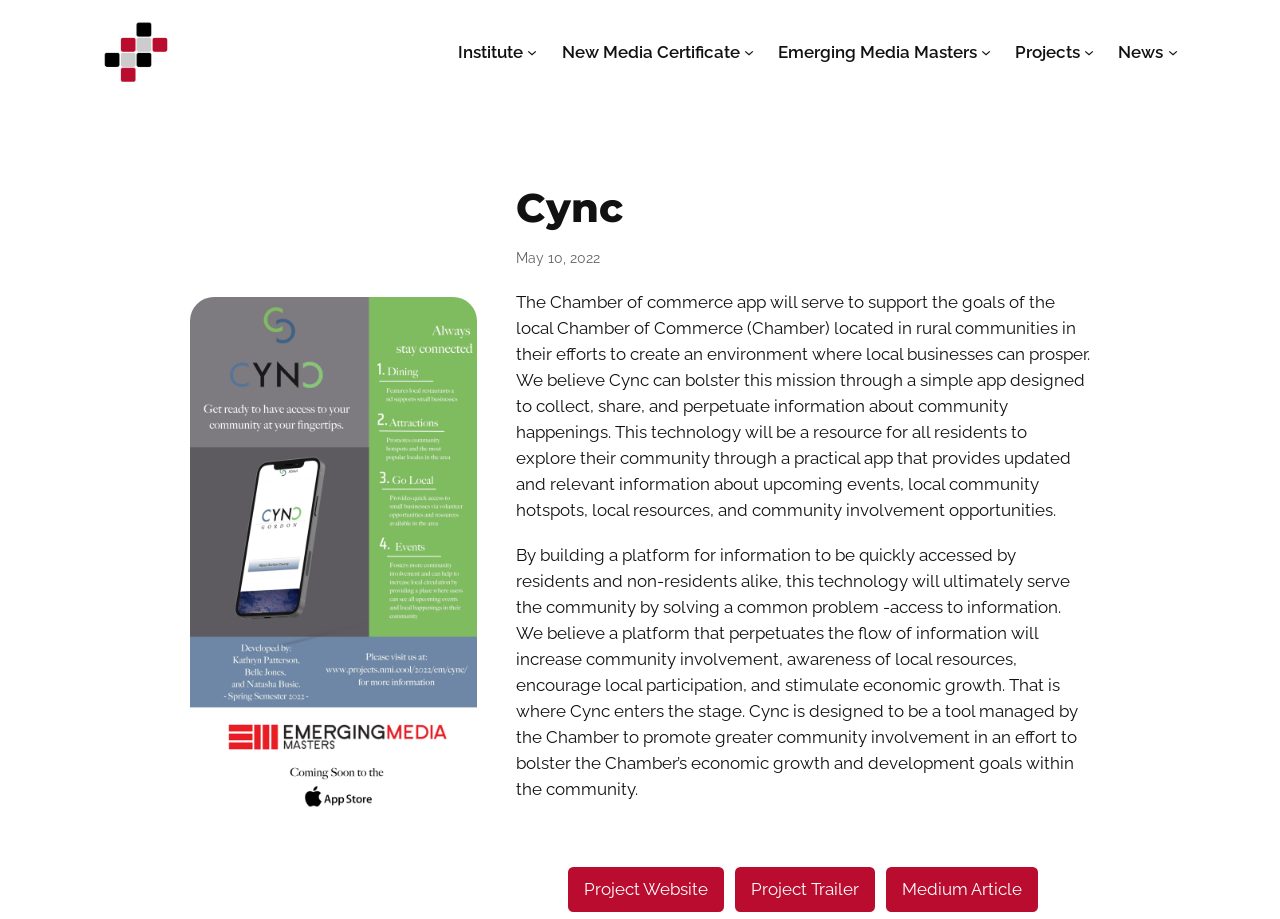Locate the UI element described as follows: "New Media Certificate". Return the bounding box coordinates as four float numbers between 0 and 1 in the order [left, top, right, bottom].

[0.439, 0.042, 0.578, 0.071]